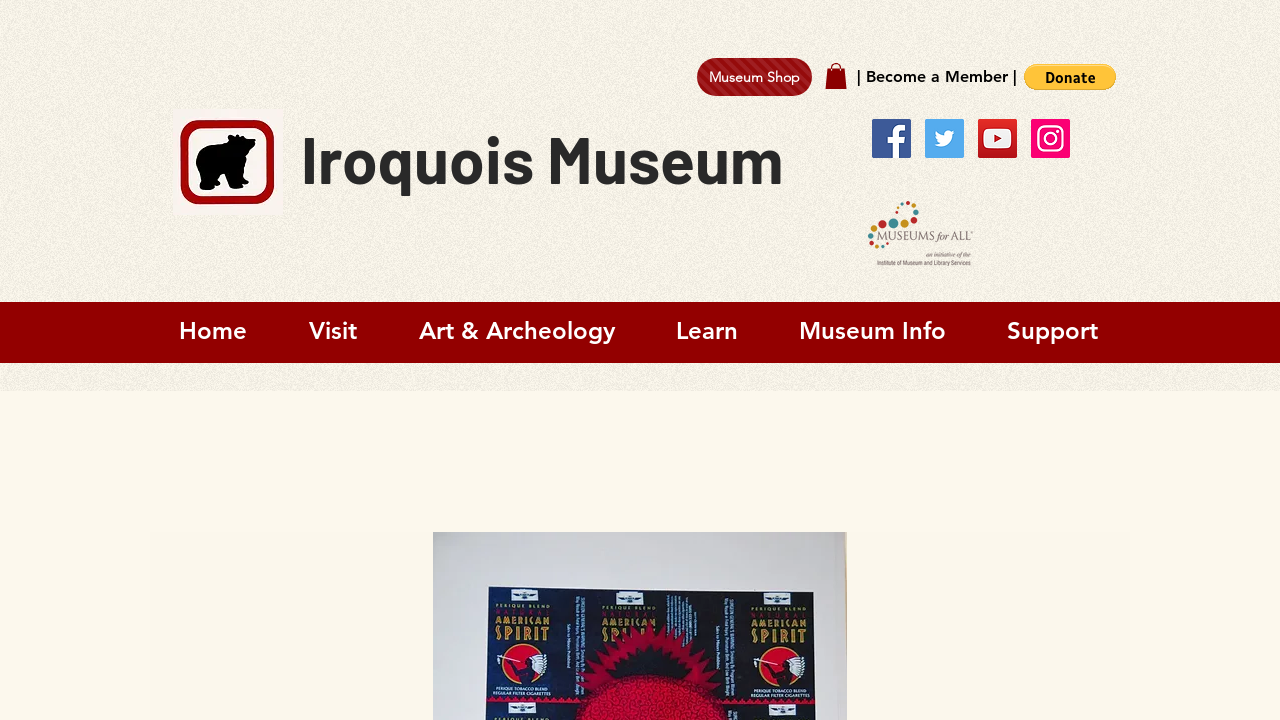Provide a brief response using a word or short phrase to this question:
What is the name of the museum?

Iroquois Museum